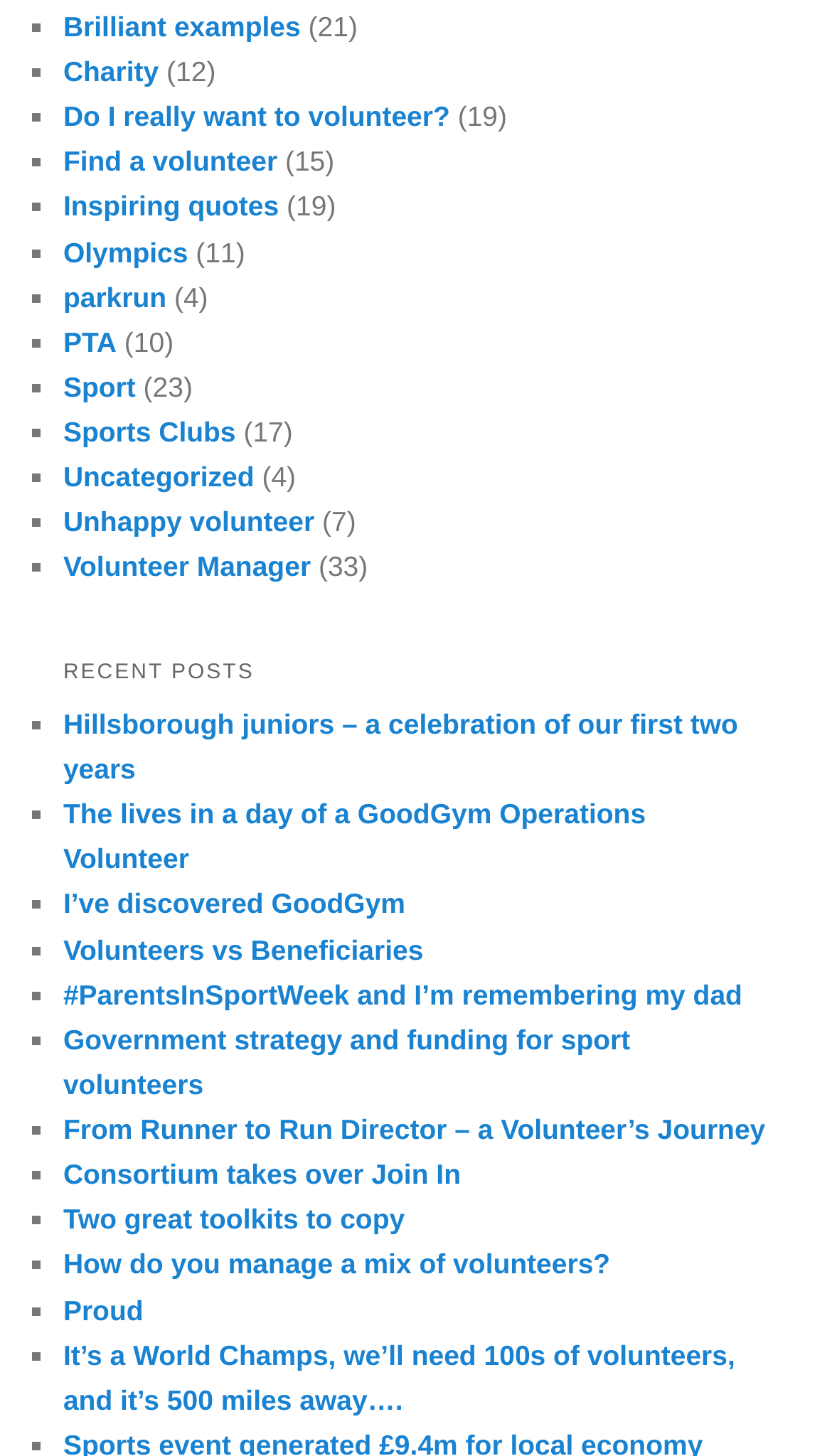Using the provided description Proud, find the bounding box coordinates for the UI element. Provide the coordinates in (top-left x, top-left y, bottom-right x, bottom-right y) format, ensuring all values are between 0 and 1.

[0.076, 0.888, 0.172, 0.91]